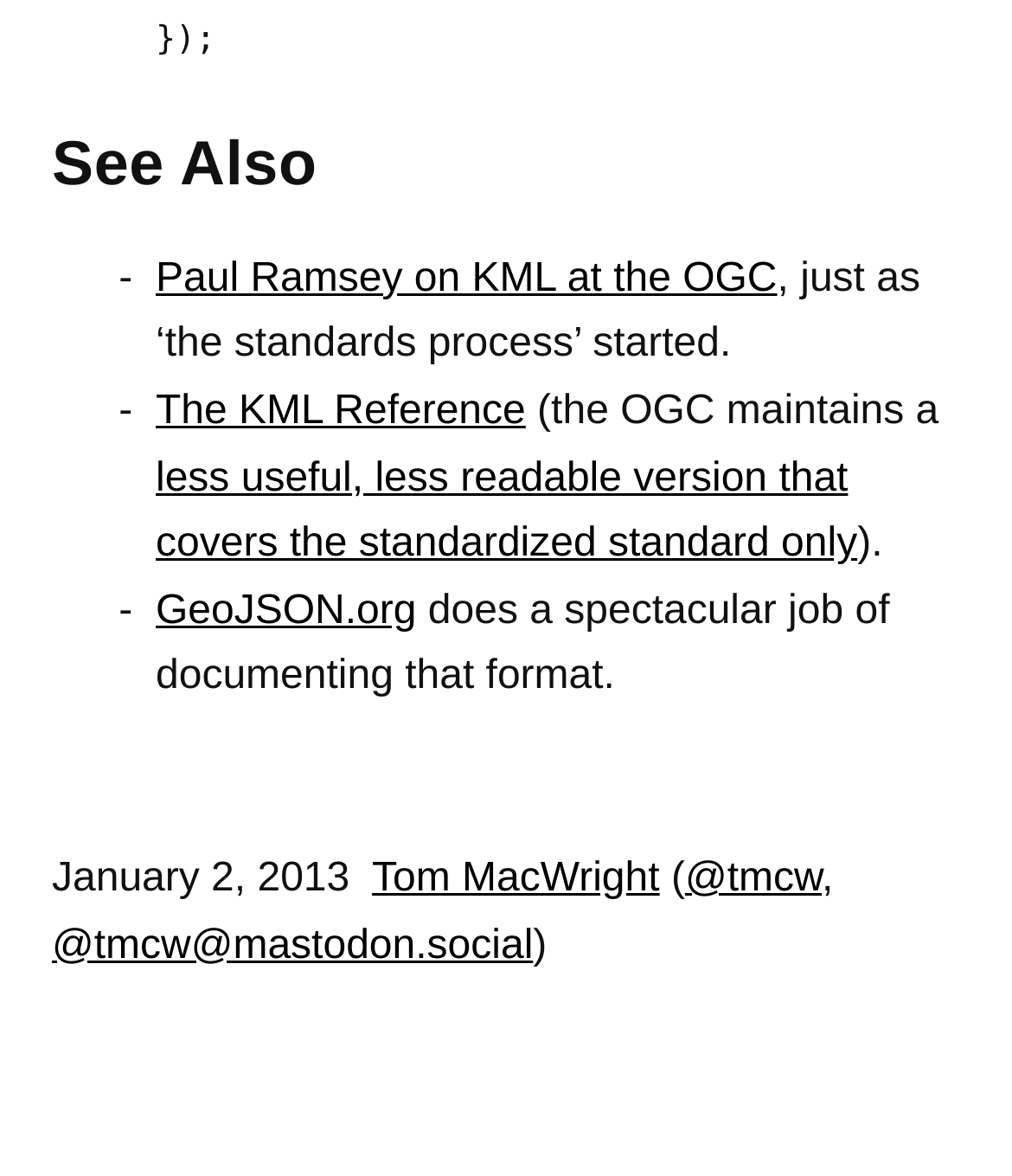Can you give a detailed response to the following question using the information from the image? What is the name of the format documented by GeoJSON.org?

I found the name of the format by looking at the link element that reads 'GeoJSON.org', and the surrounding text that mentions 'that format'. This suggests that GeoJSON.org documents the GeoJSON format.